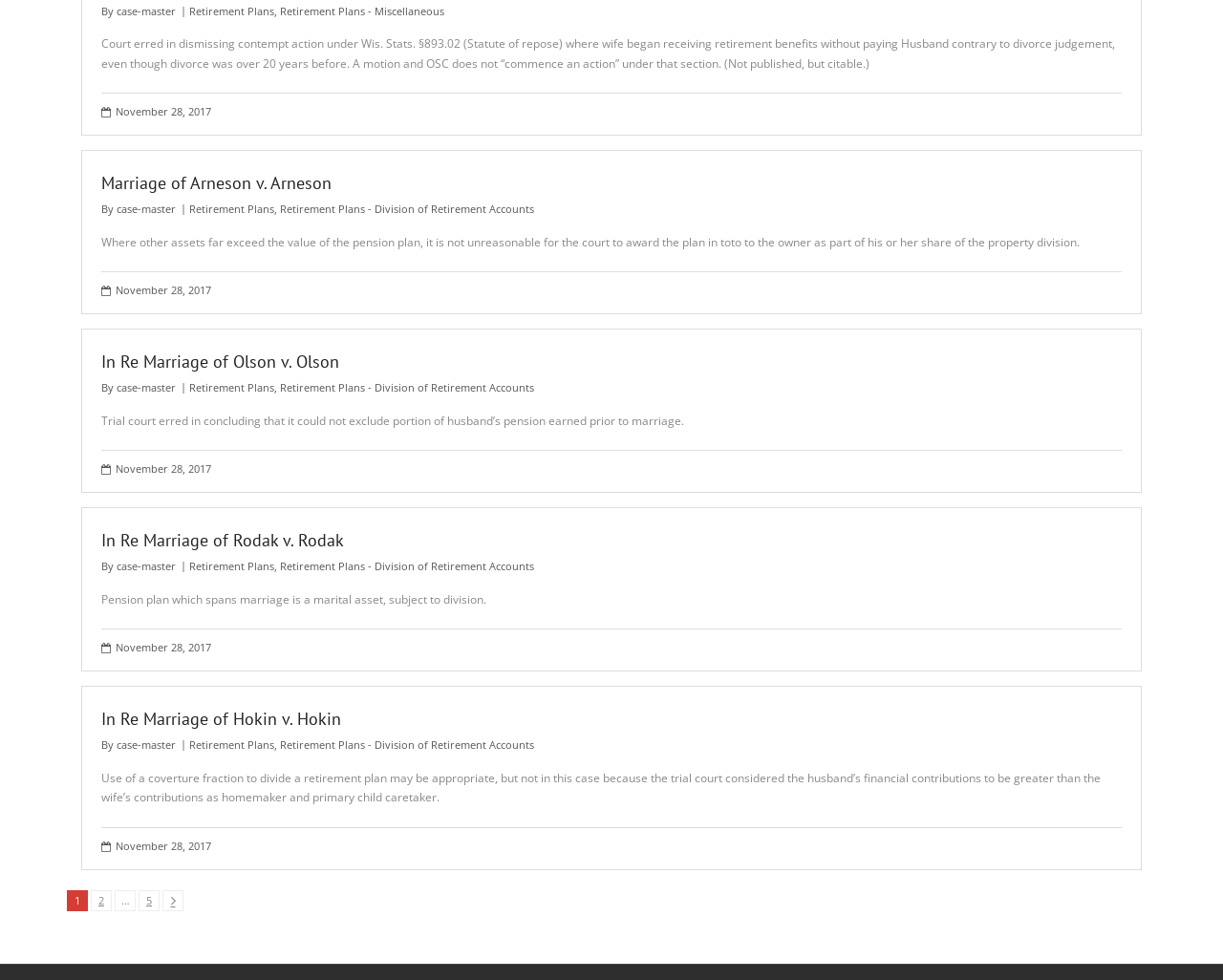What is the category of the article 'In Re Marriage of Olson v. Olson'?
Please respond to the question with a detailed and well-explained answer.

I found the article 'In Re Marriage of Olson v. Olson' and looked at the links associated with it. One of the links is 'Retirement Plans - Division of Retirement Accounts', which suggests that this is the category of the article.